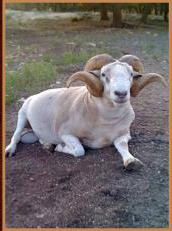Outline with detail what the image portrays.

This image features a Wiltshire Horn sheep, characterized by its large, spiraled horns and muscular build. The sheep is shown lounging comfortably on the ground, surrounded by a natural setting. Wiltshire Horns are known for their hardiness, making them well suited for various environmental conditions. They are notable for their fertility, often producing twins, and are efficient in producing high-quality meat without the need for shearing. This breed's friendly demeanor and low maintenance needs make them a preferred choice among breeders. The photo captures the essence of the breed, showcasing its distinctive features and relaxed nature.